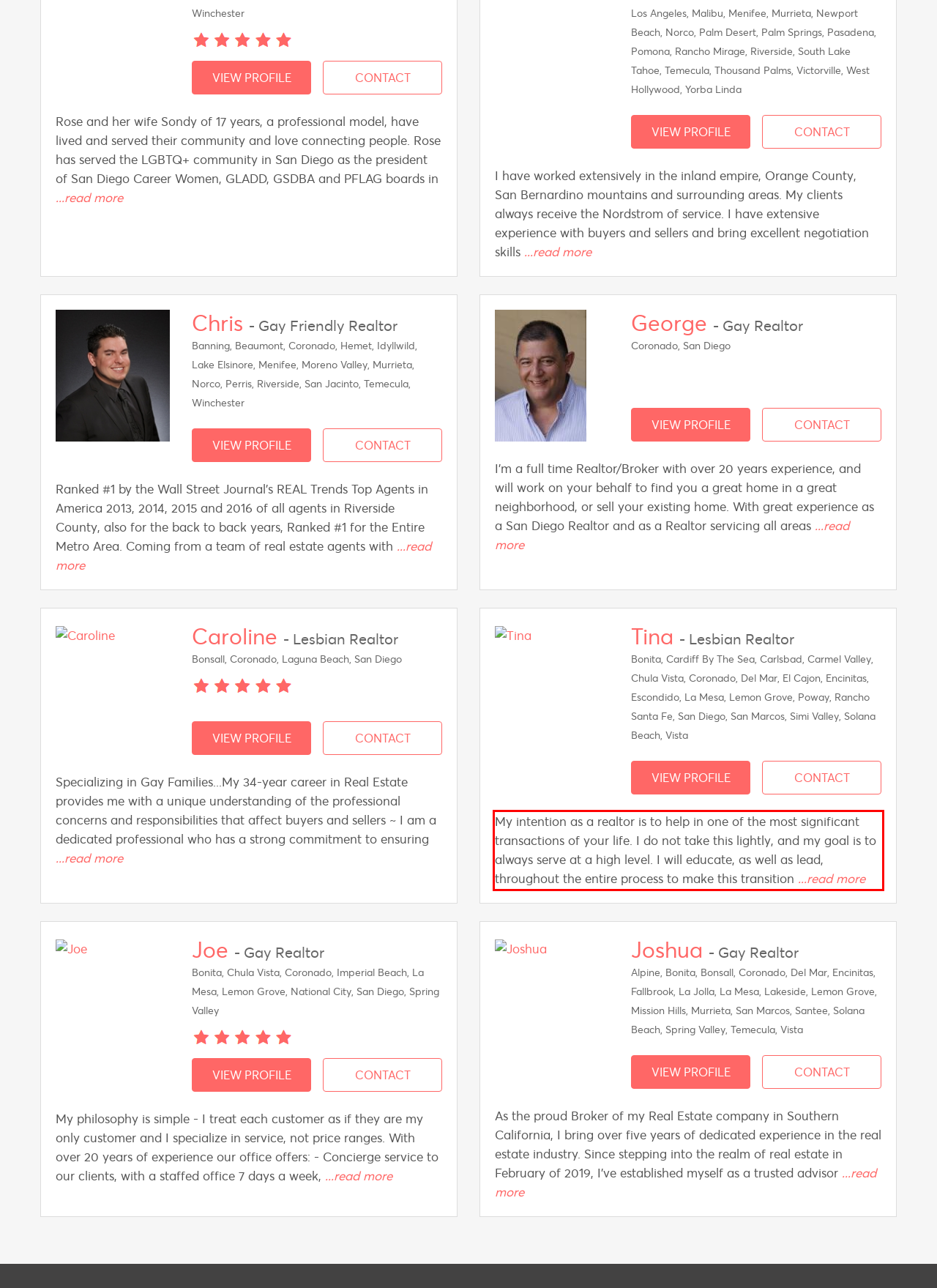You have a screenshot of a webpage, and there is a red bounding box around a UI element. Utilize OCR to extract the text within this red bounding box.

My intention as a realtor is to help in one of the most significant transactions of your life. I do not take this lightly, and my goal is to always serve at a high level. I will educate, as well as lead, throughout the entire process to make this transition ...read more